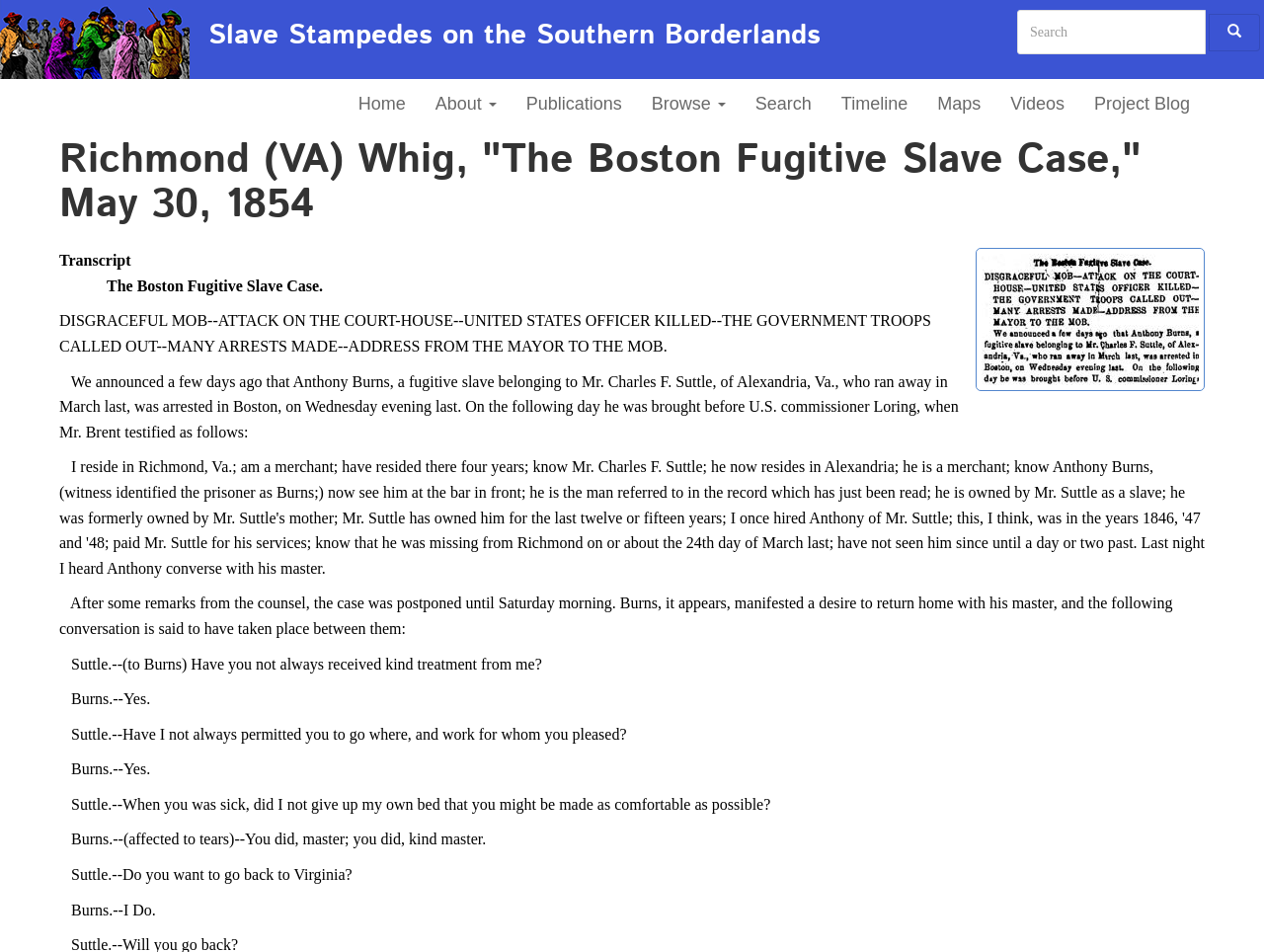Extract the bounding box coordinates for the UI element described by the text: "Browse". The coordinates should be in the form of [left, top, right, bottom] with values between 0 and 1.

[0.504, 0.083, 0.586, 0.135]